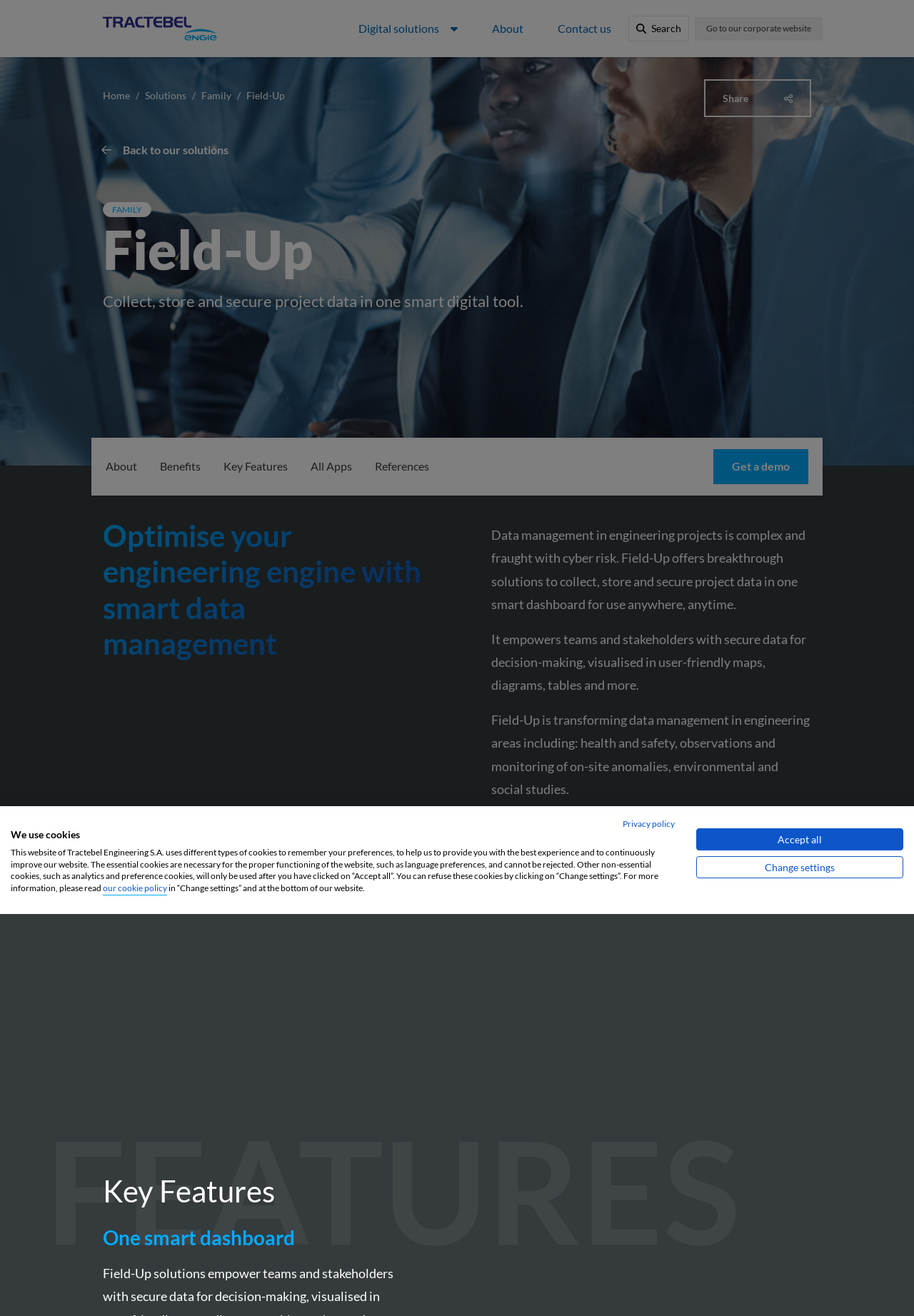Find the bounding box coordinates of the area to click in order to follow the instruction: "Click on Digital solutions".

[0.392, 0.0, 0.501, 0.043]